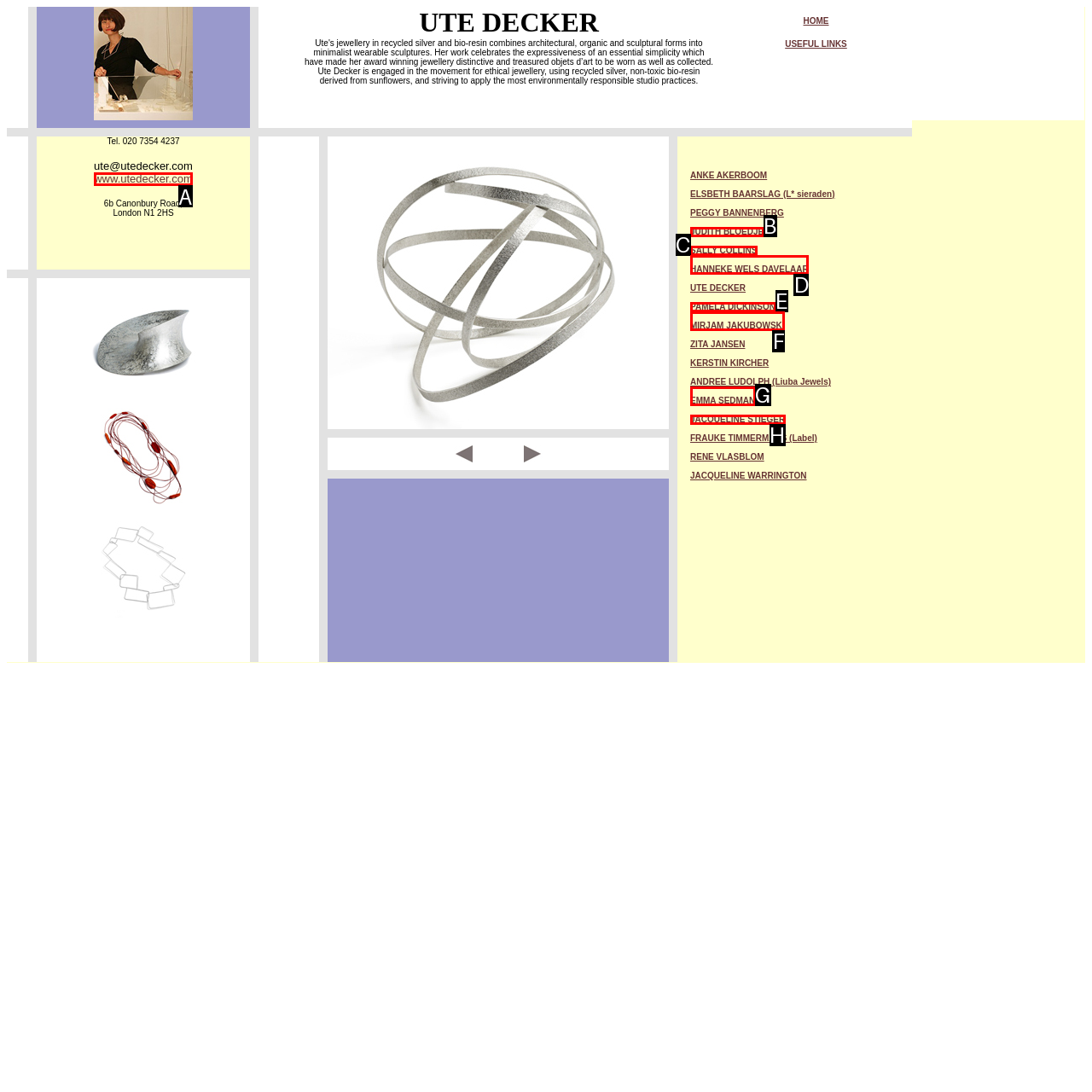Which HTML element should be clicked to perform the following task: Visit the website www.utedecker.com
Reply with the letter of the appropriate option.

A